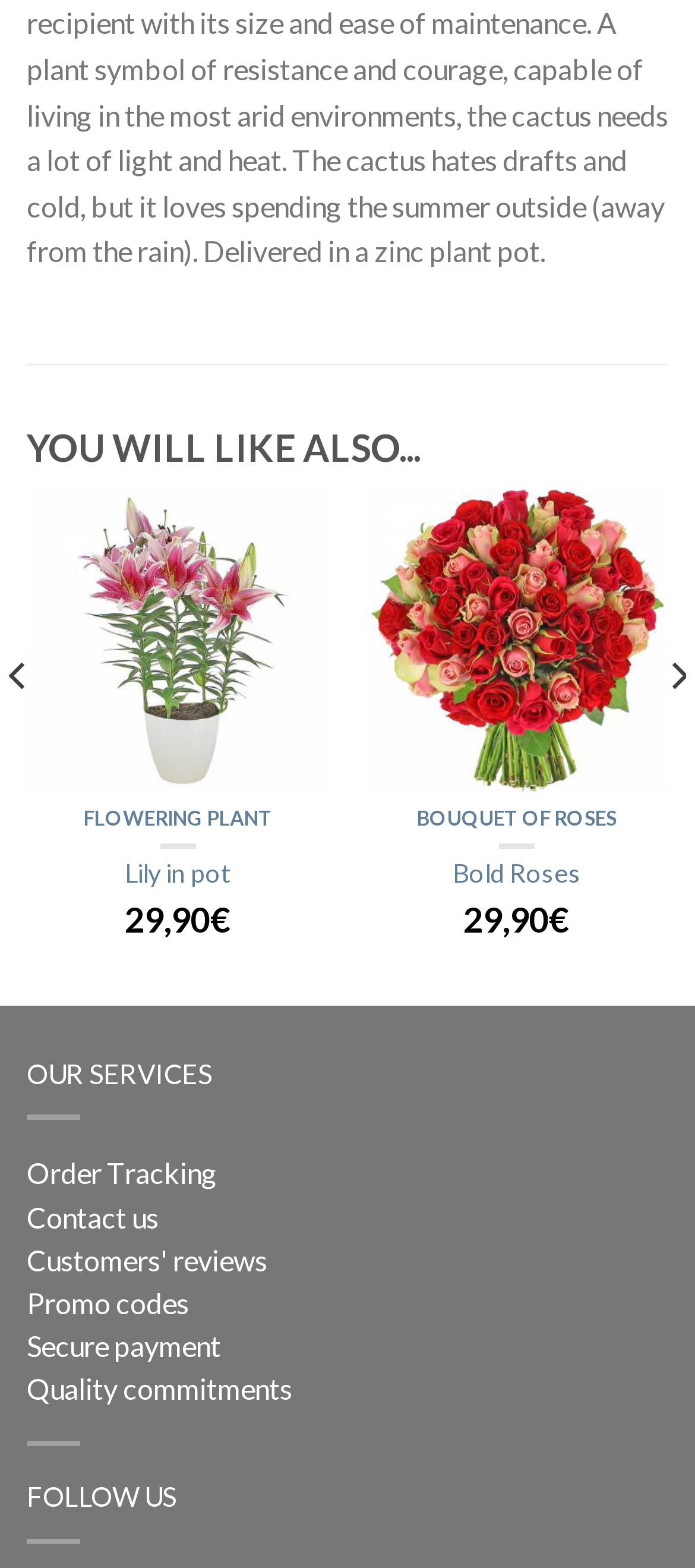Locate the bounding box coordinates of the element that should be clicked to execute the following instruction: "view product details of Flowering plant - Lily in pot".

[0.038, 0.311, 0.474, 0.505]